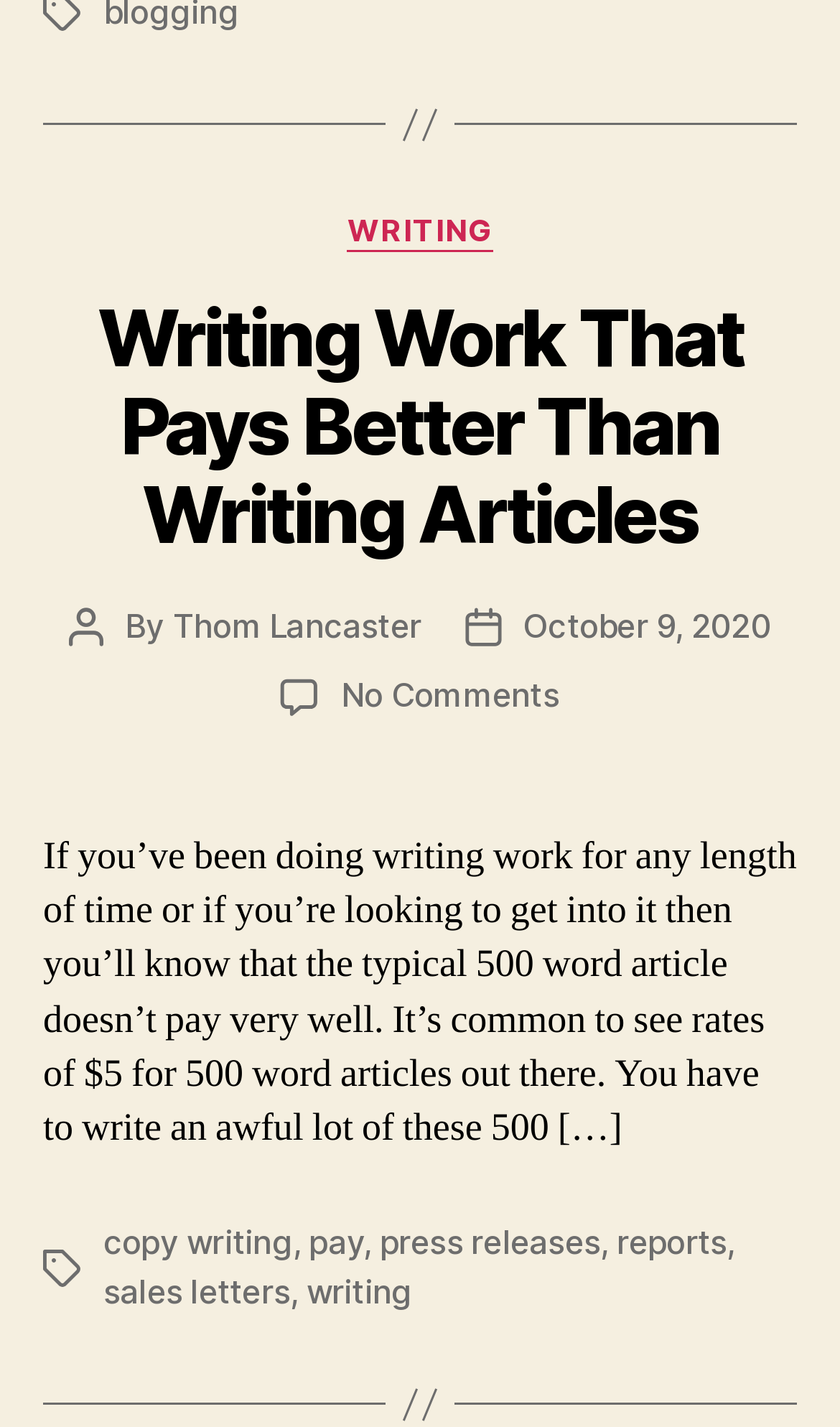Kindly determine the bounding box coordinates for the clickable area to achieve the given instruction: "View the author's profile".

[0.206, 0.424, 0.502, 0.453]